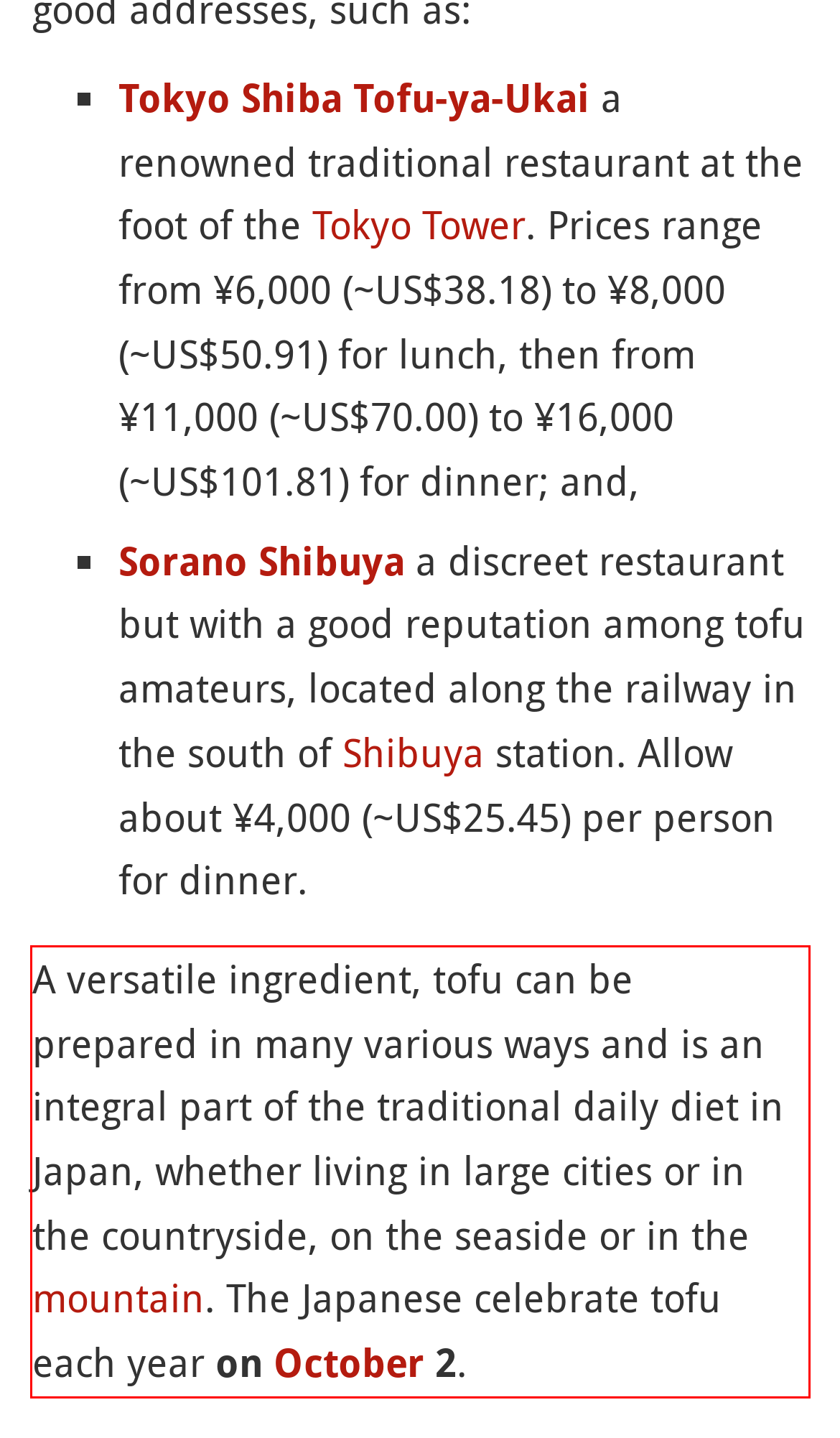Analyze the screenshot of the webpage and extract the text from the UI element that is inside the red bounding box.

A versatile ingredient, tofu can be prepared in many various ways and is an integral part of the traditional daily diet in Japan, whether living in large cities or in the countryside, on the seaside or in the mountain. The Japanese celebrate tofu each year on October 2.